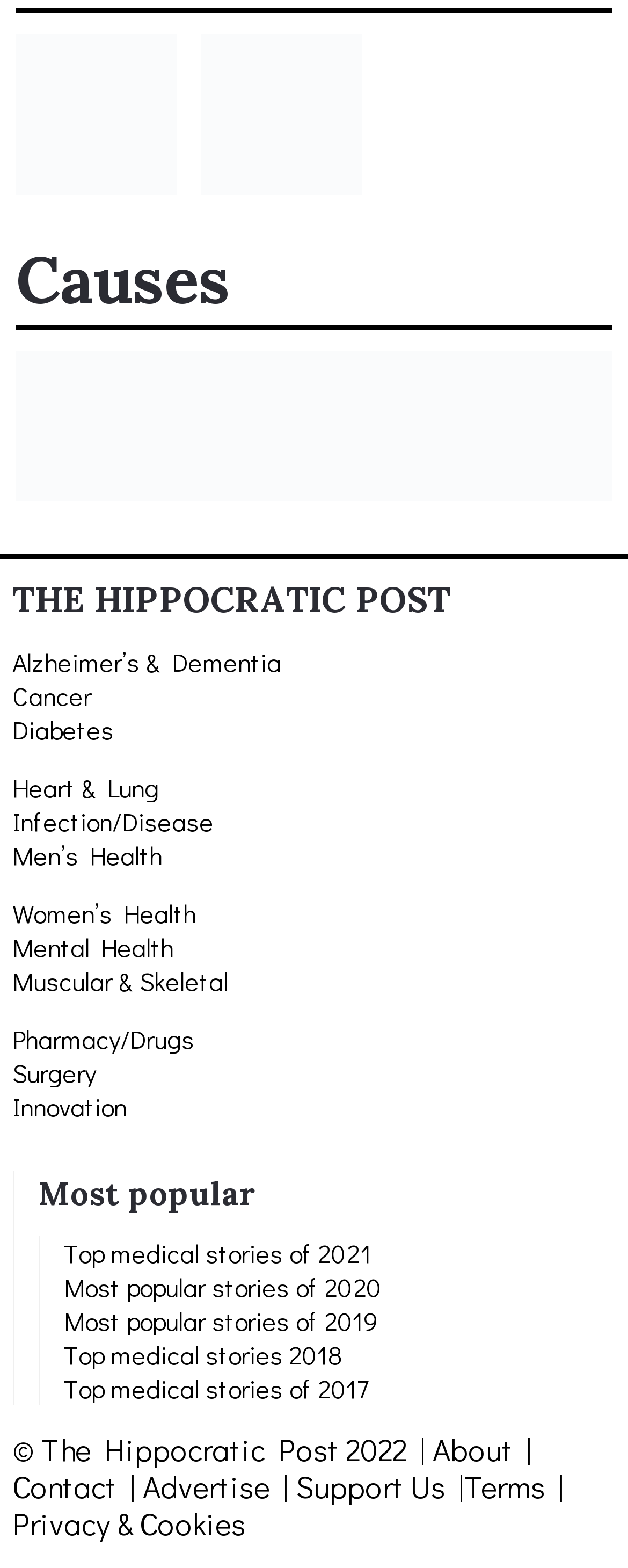Locate the bounding box coordinates of the clickable area to execute the instruction: "Donate to the Medical Detection Dogs Charity". Provide the coordinates as four float numbers between 0 and 1, represented as [left, top, right, bottom].

[0.026, 0.302, 0.974, 0.324]